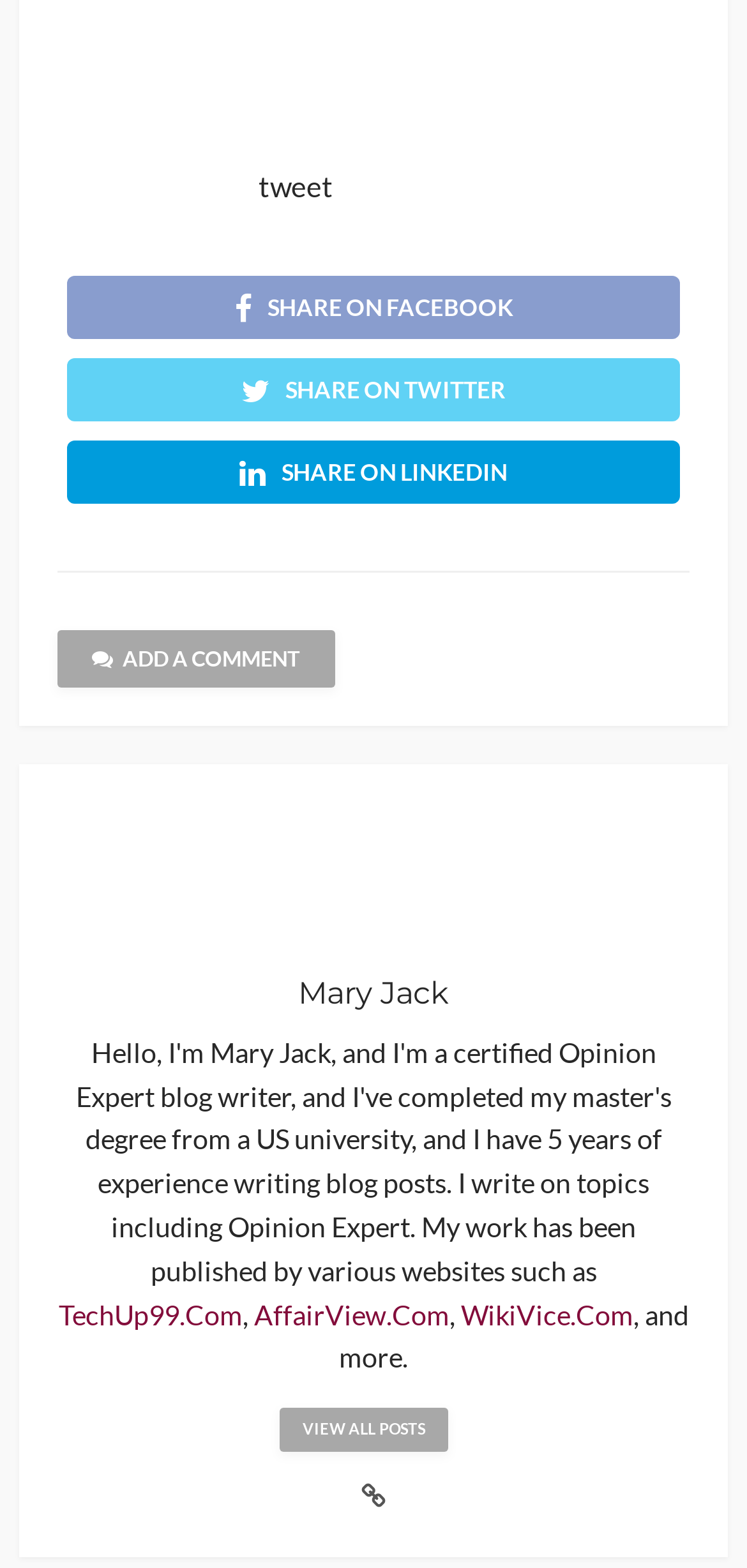Determine the bounding box coordinates of the region that needs to be clicked to achieve the task: "View all posts".

[0.374, 0.898, 0.6, 0.926]